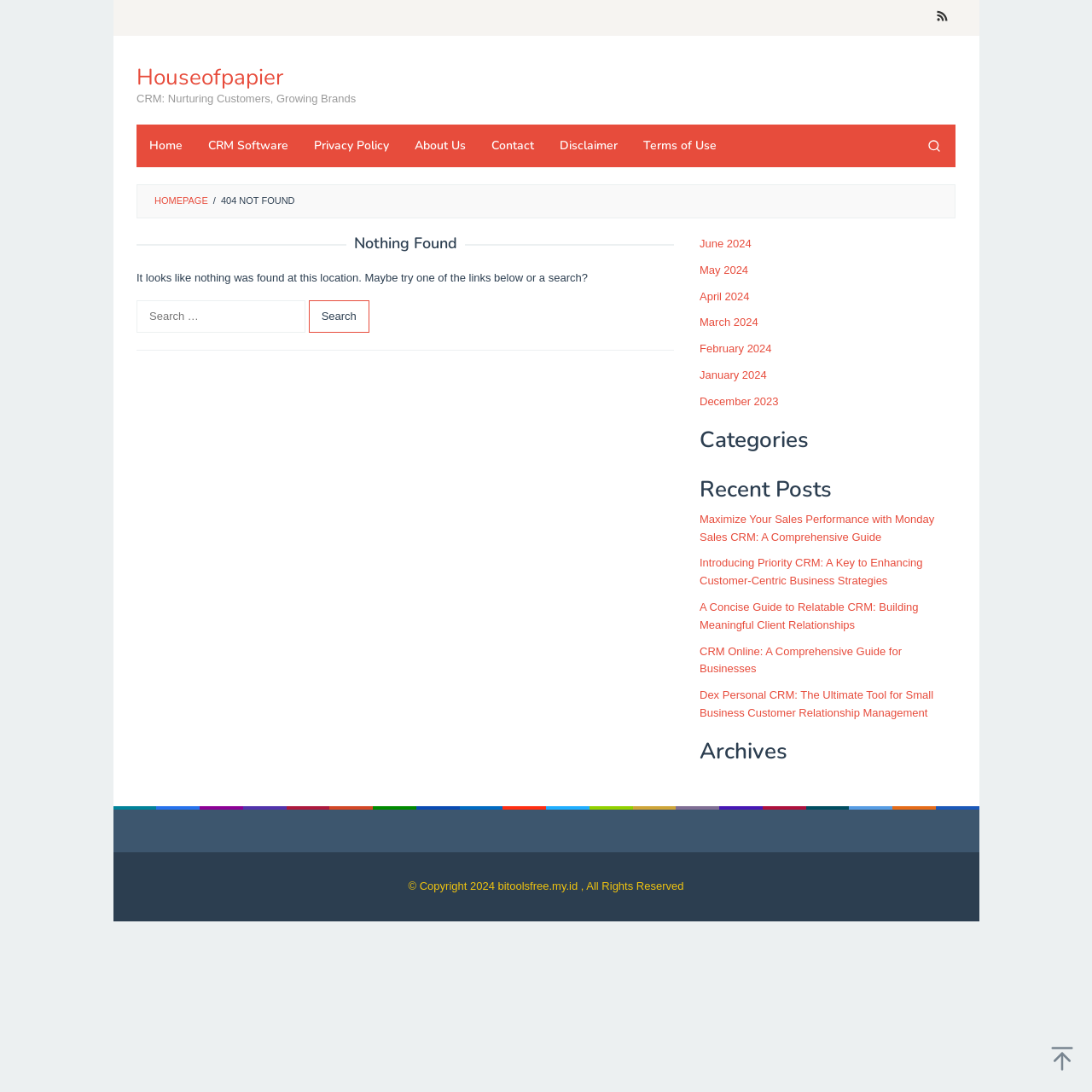What type of content is listed in the 'Recent Posts' section?
Give a single word or phrase as your answer by examining the image.

Blog posts